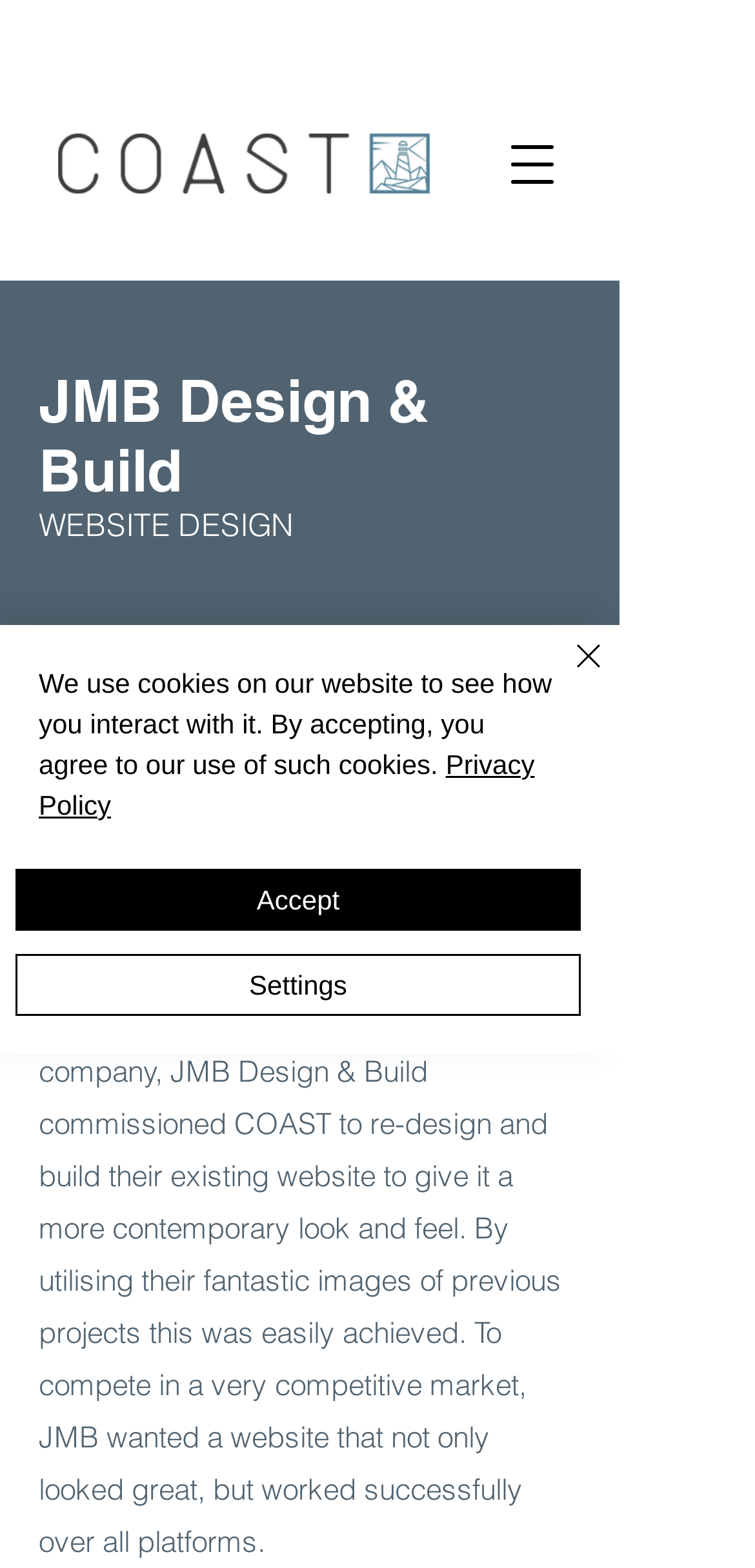Highlight the bounding box of the UI element that corresponds to this description: "Privacy Policy".

[0.051, 0.478, 0.708, 0.523]